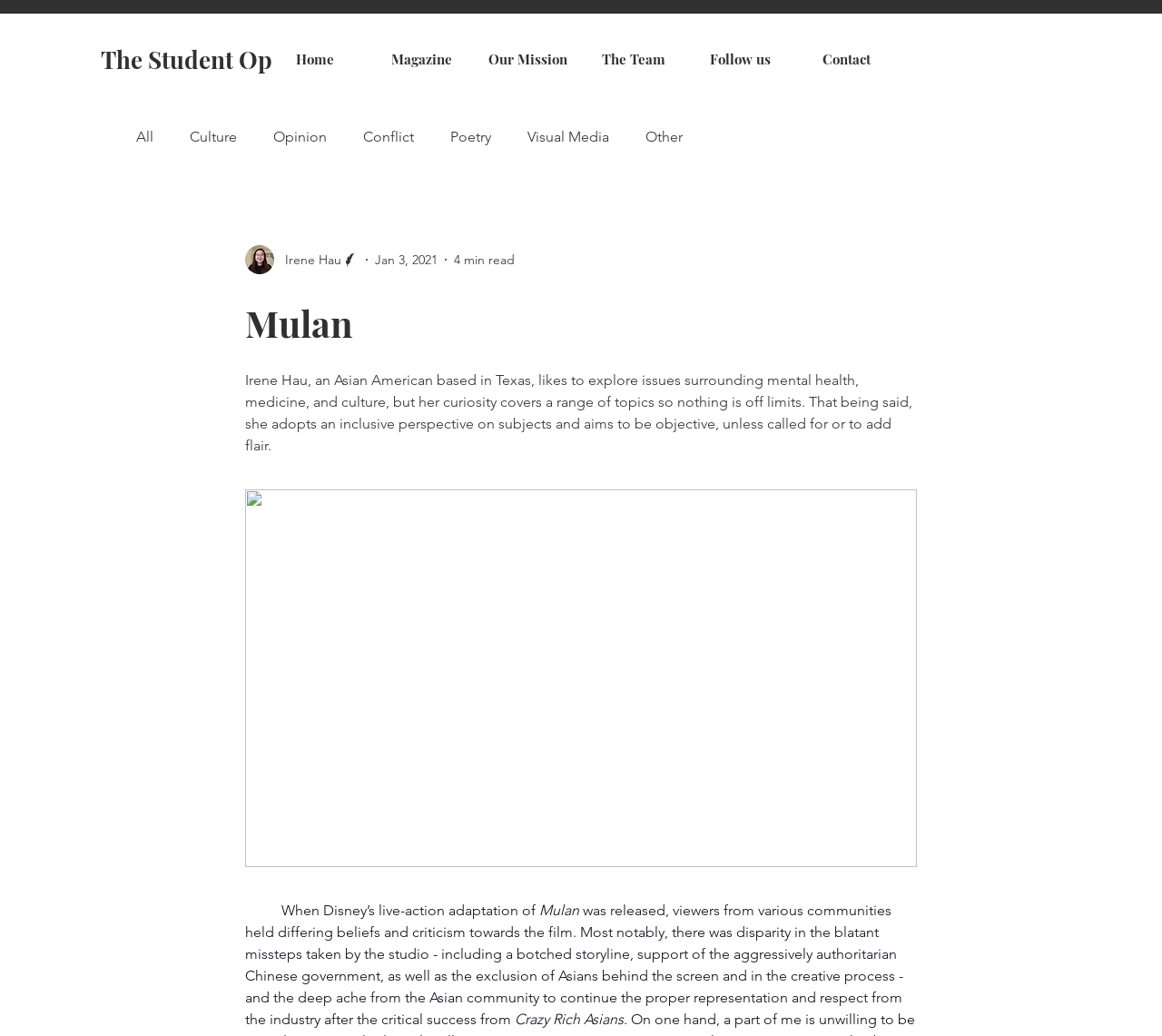Identify the bounding box coordinates of the clickable region necessary to fulfill the following instruction: "Click on the 'Poetry' category". The bounding box coordinates should be four float numbers between 0 and 1, i.e., [left, top, right, bottom].

[0.388, 0.123, 0.423, 0.14]